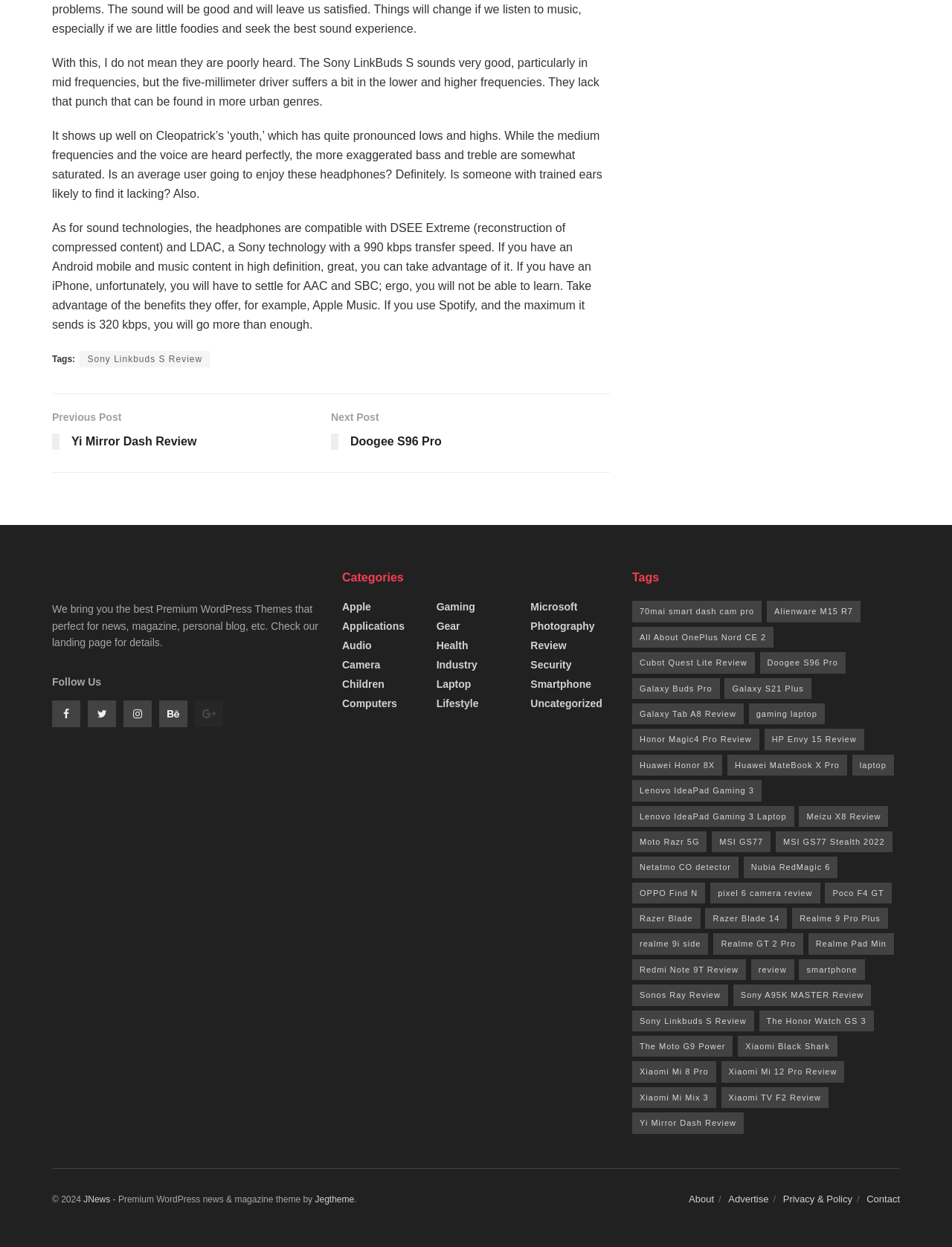Please determine the bounding box coordinates of the section I need to click to accomplish this instruction: "Read the review of Yi Mirror Dash".

[0.055, 0.328, 0.348, 0.367]